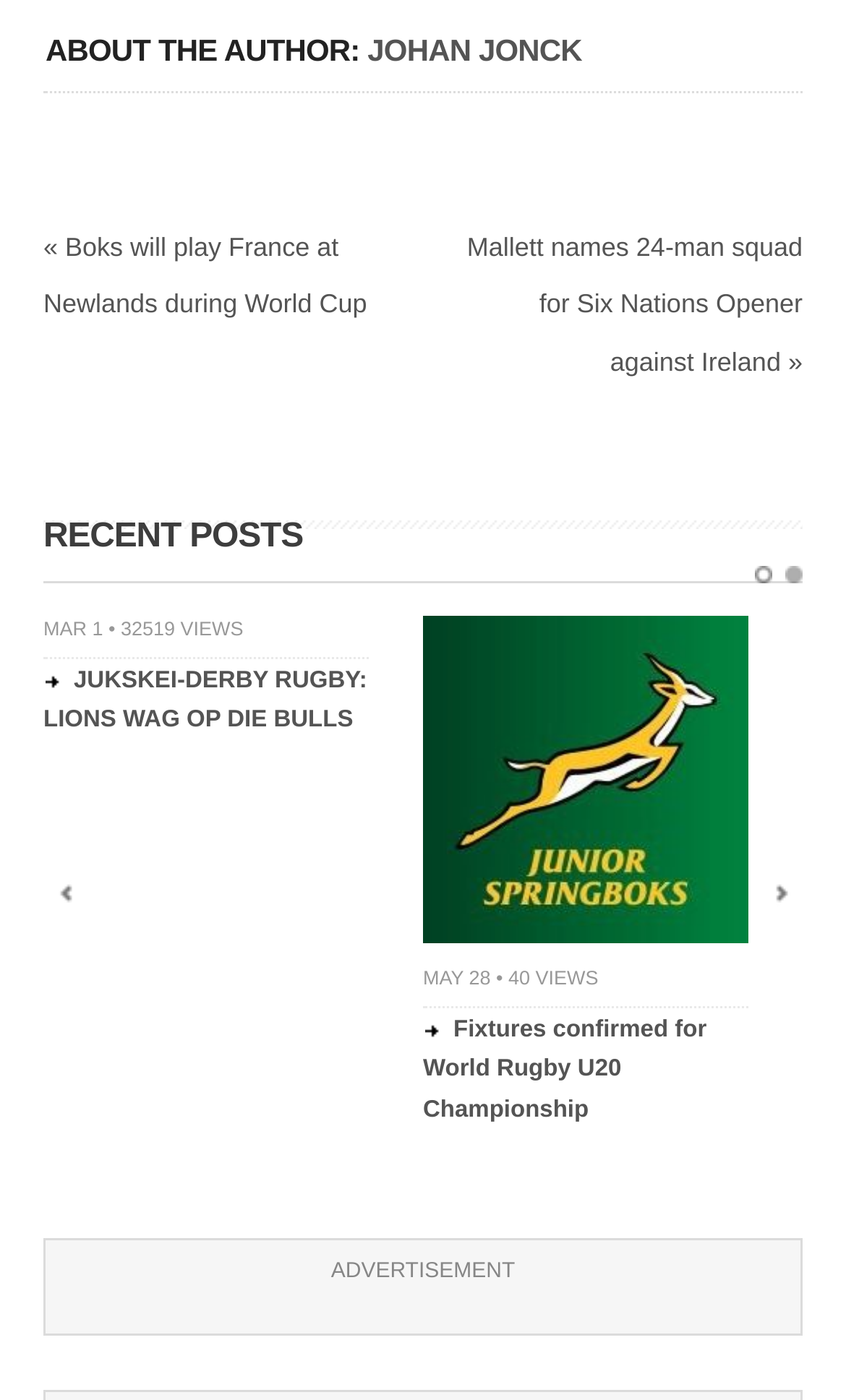Who is the author of the webpage?
Refer to the image and give a detailed response to the question.

The webpage has a heading 'ABOUT THE AUTHOR: JOHAN JONCK' which suggests that Johan Jonck is the author of the webpage.